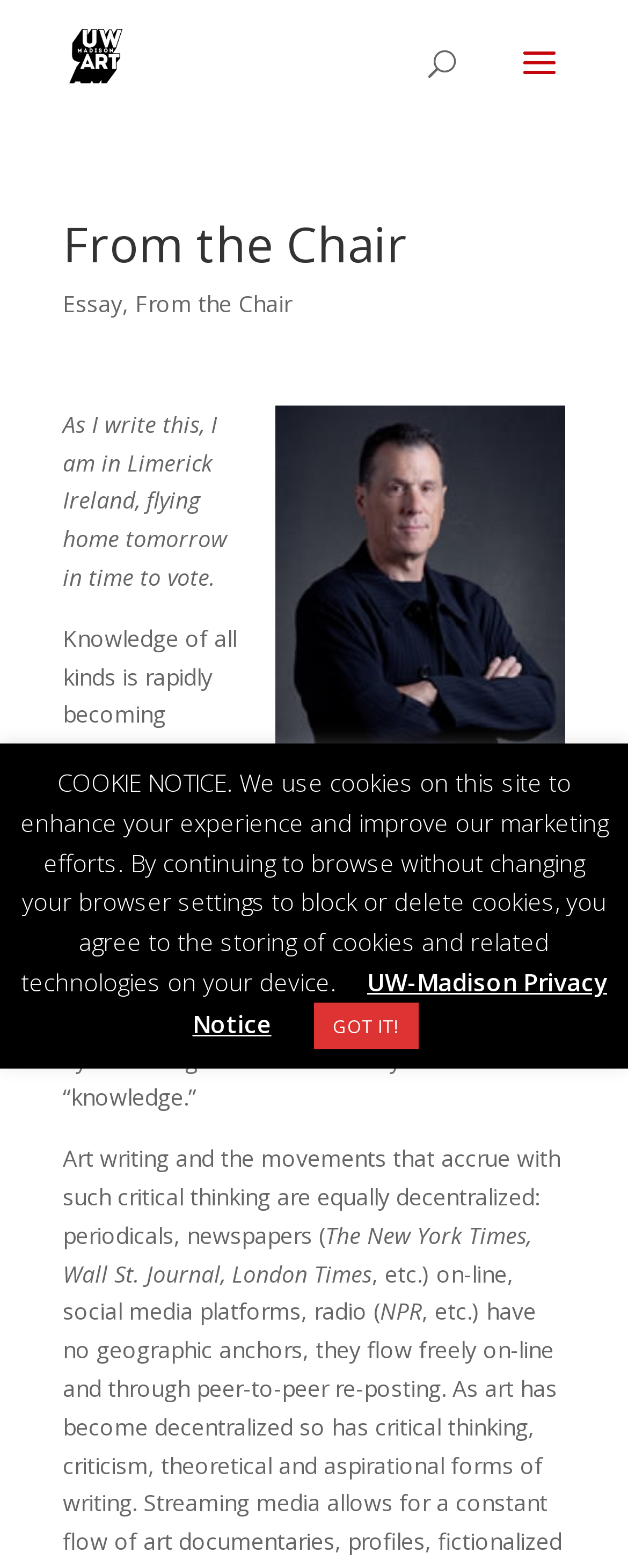What news sources are mentioned?
Based on the image, give a one-word or short phrase answer.

CNN, The New York Times, Wall St. Journal, London Times, NPR